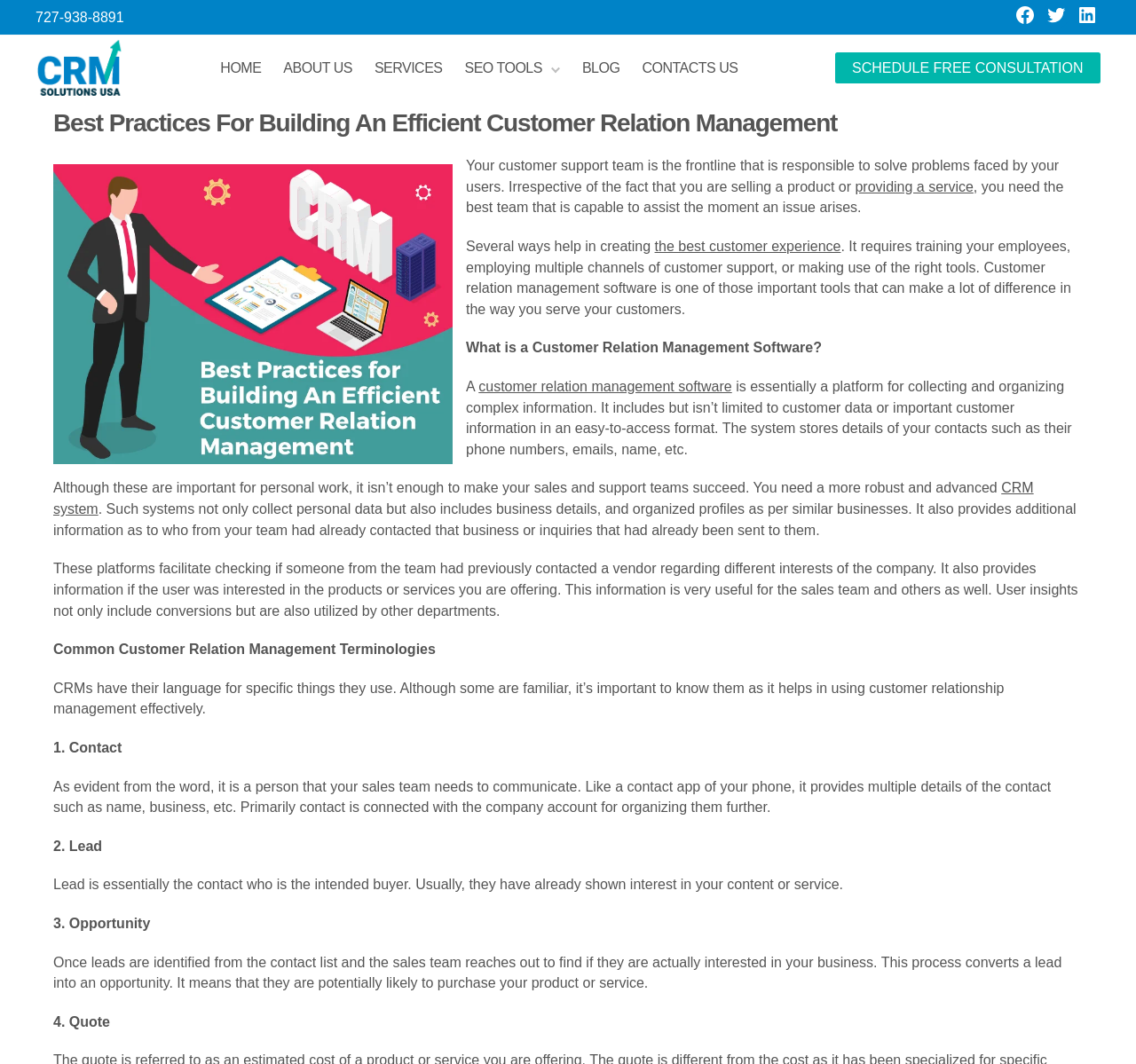Using the description "the best customer experience", predict the bounding box of the relevant HTML element.

[0.576, 0.227, 0.74, 0.242]